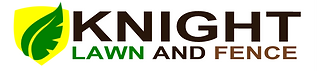Describe all the important aspects and details of the image.

The image showcases the logo for "Knight Lawn and Fence," prominently featuring a stylized green leaf enclosed in a shield-like yellow background. The name "KNIGHT" is displayed in bold brown letters, signaling strength and reliability, while the words "LAWN AND FENCE" are presented in a slightly smaller font, with "LAWN" in green and "FENCE" in brown. This logo effectively conveys the company's focus on landscaping and fencing services, emphasizing a connection to nature through its vibrant colors and imagery. The design reflects a commitment to quality and expertise in lawn care and fencing solutions, suitable for residential and commercial properties in the Dallas Fort Worth area.